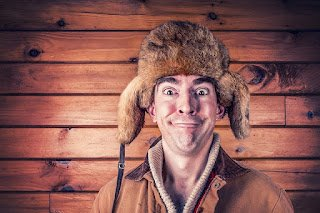What is the mood conveyed by the man's expression?
Provide an in-depth answer to the question, covering all aspects.

The man's facial expression, characterized by wide eyes and an awkward smile, suggests a playful and comedic tone, implying that the image is meant to be humorous or lighthearted.